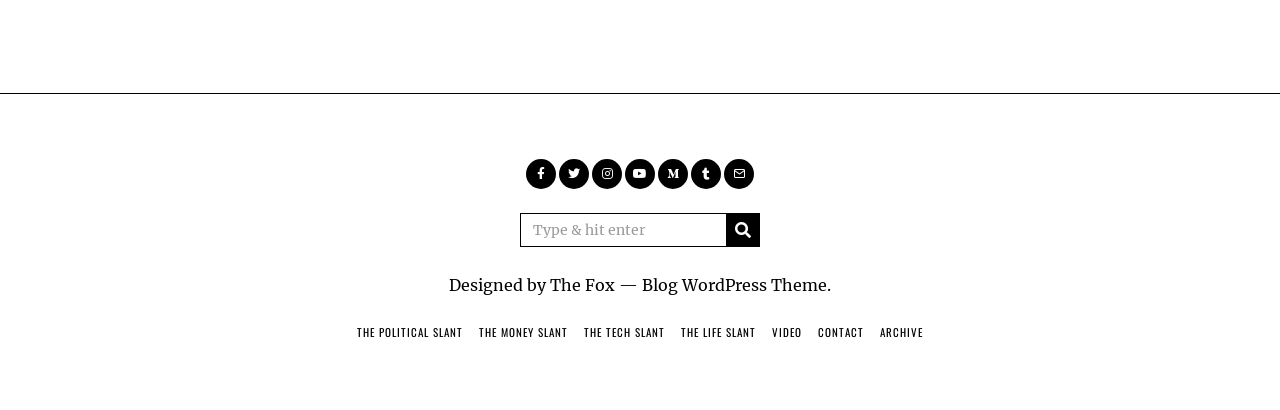What is the purpose of the icons at the top?
Carefully analyze the image and provide a detailed answer to the question.

The icons at the top, including '', '', '', '', '', '', and '', are likely social media links, allowing users to connect with the website on various platforms.